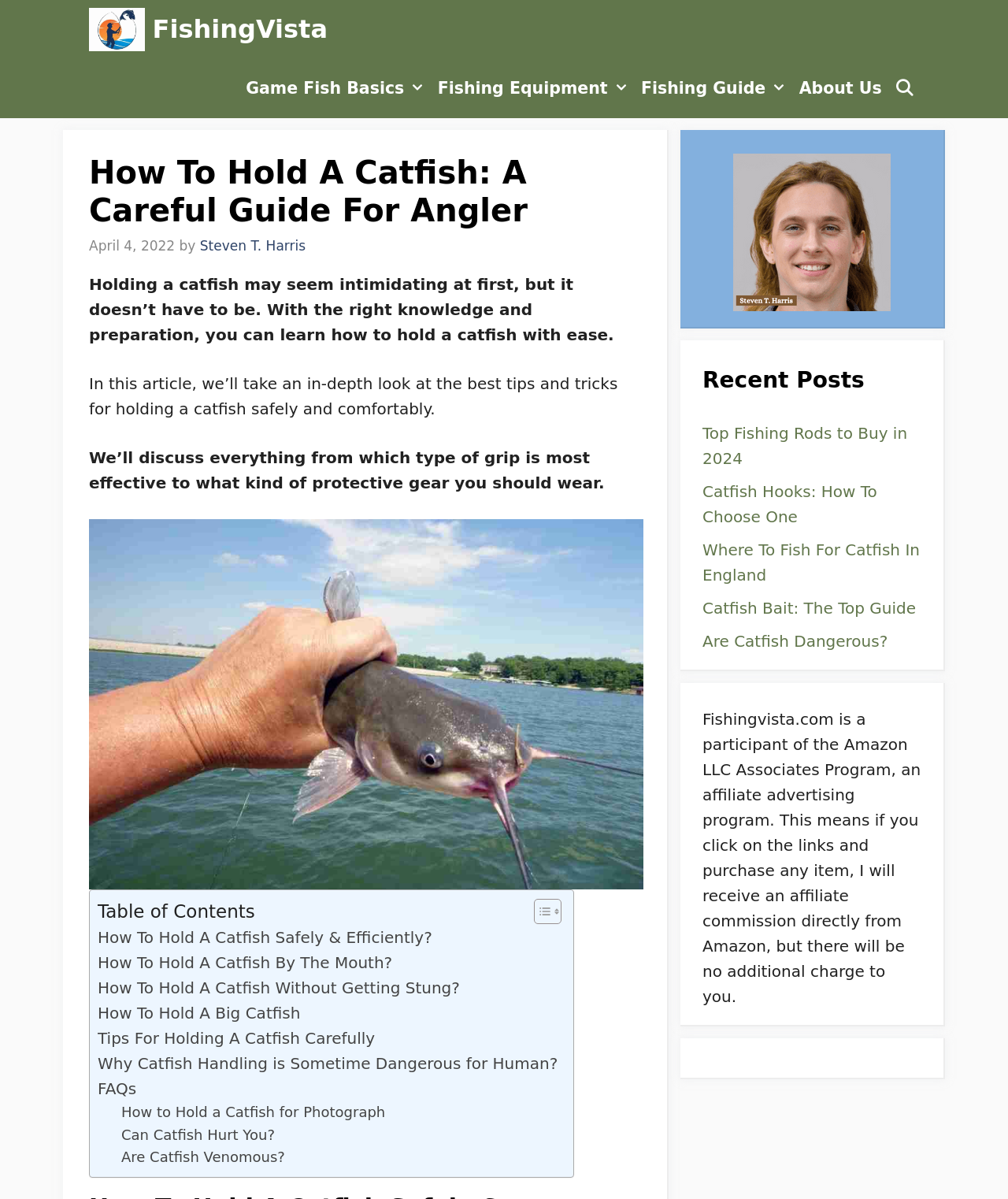Provide the bounding box coordinates of the HTML element this sentence describes: "parent_node: Glamping Cabins Near Me".

None